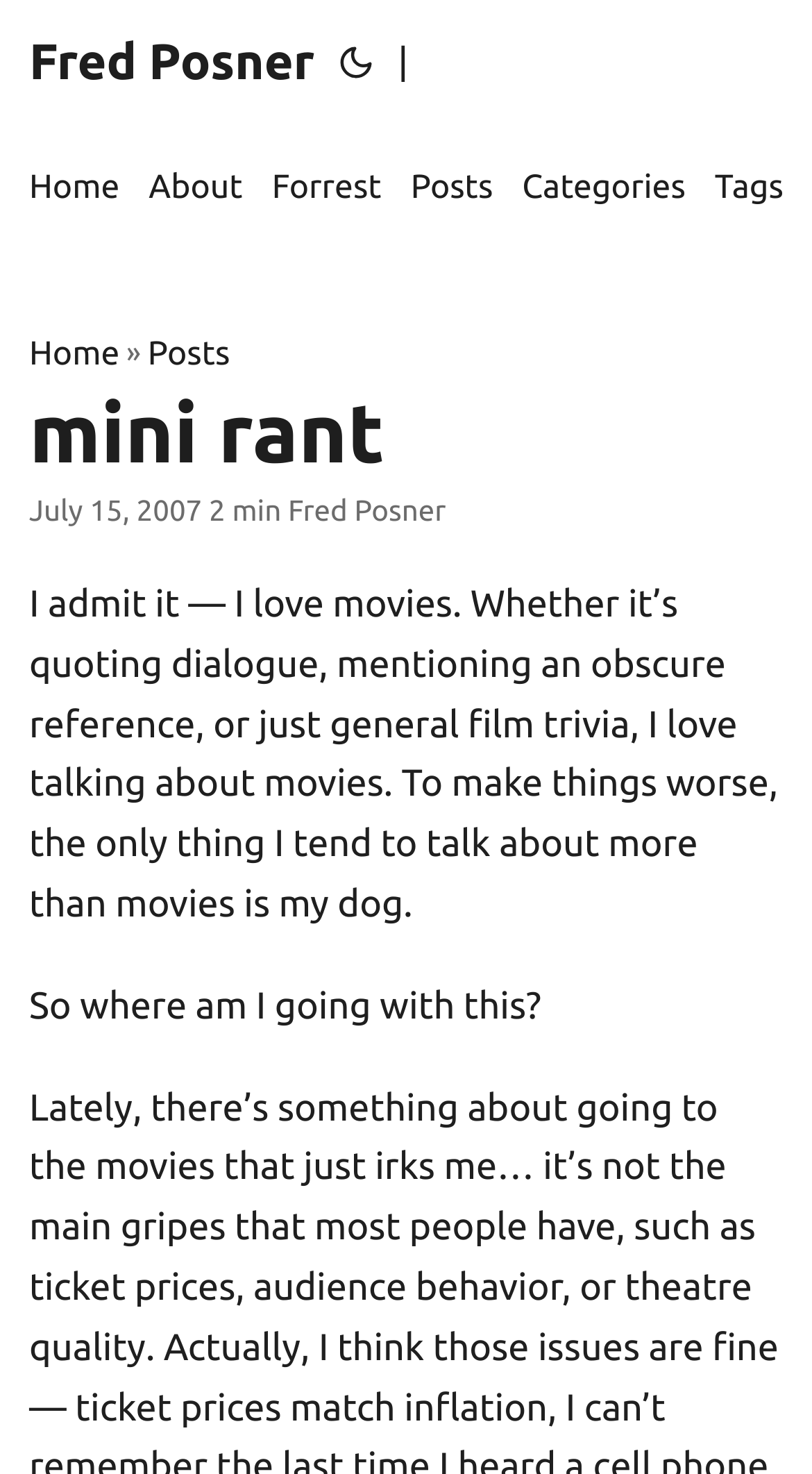Carefully observe the image and respond to the question with a detailed answer:
What is the author's name?

The author's name is mentioned in the top-left corner of the webpage, where it says 'mini rant | Fred Posner'. This suggests that Fred Posner is the author of the blog or article.